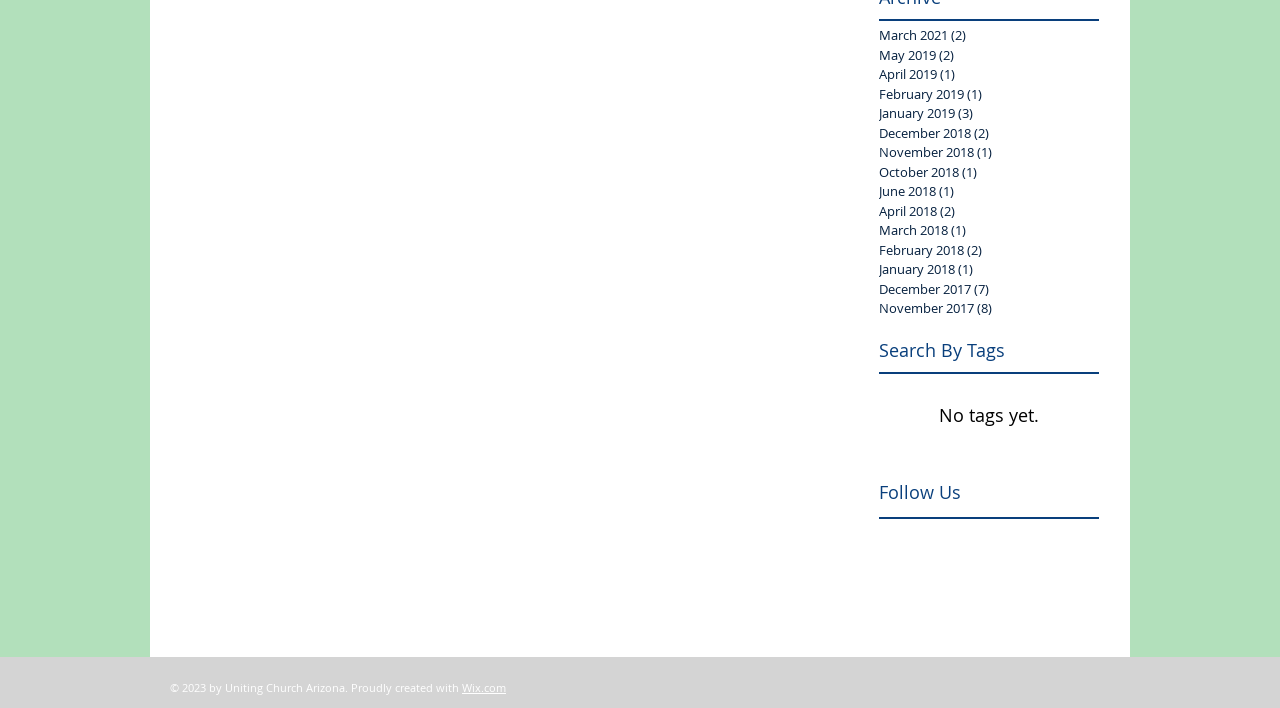Identify the bounding box for the given UI element using the description provided. Coordinates should be in the format (top-left x, top-left y, bottom-right x, bottom-right y) and must be between 0 and 1. Here is the description: Wix.com

[0.361, 0.96, 0.395, 0.981]